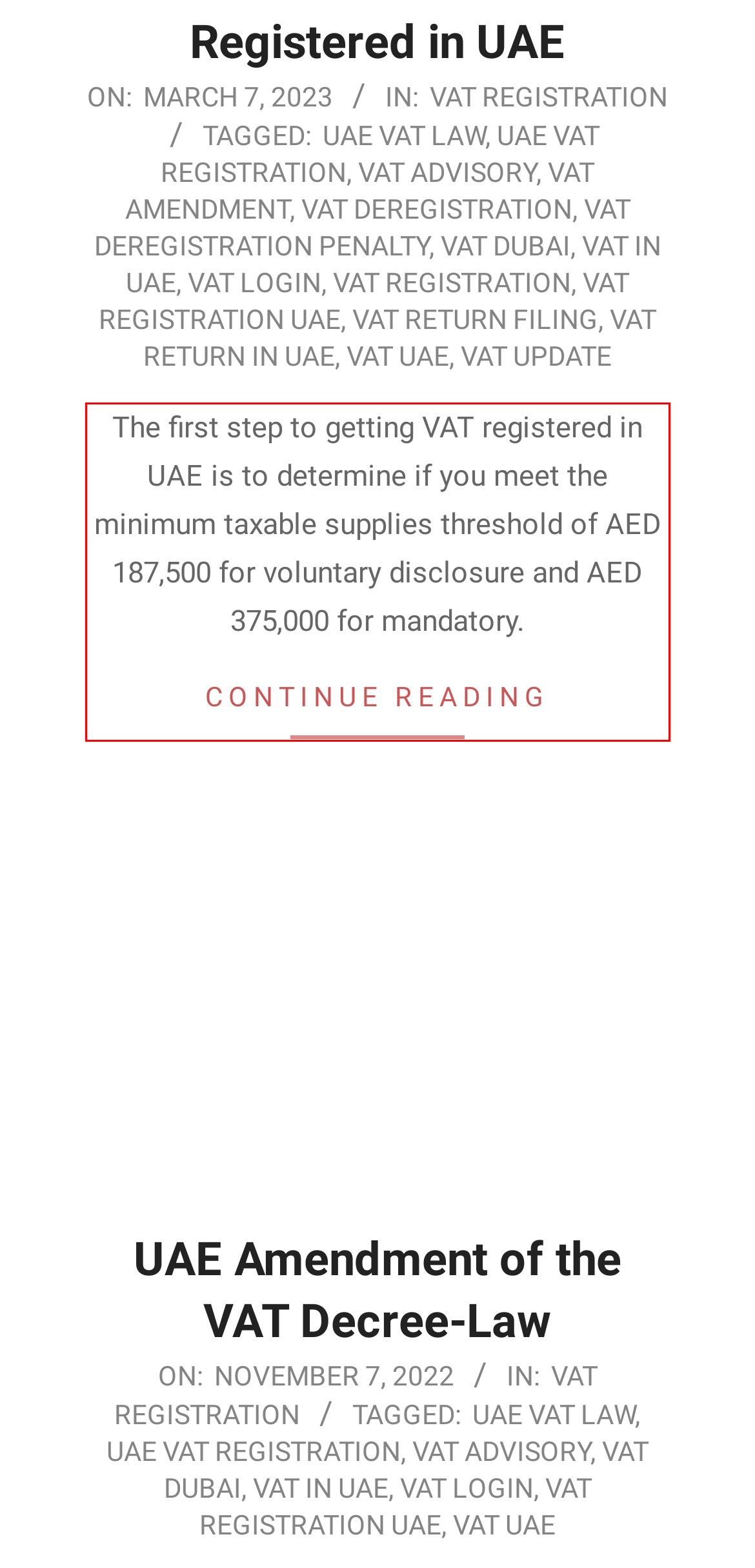You have a screenshot of a webpage with a UI element highlighted by a red bounding box. Use OCR to obtain the text within this highlighted area.

The first step to getting VAT registered in UAE is to determine if you meet the minimum taxable supplies threshold of AED 187,500 for voluntary disclosure and AED 375,000 for mandatory. CONTINUE READING